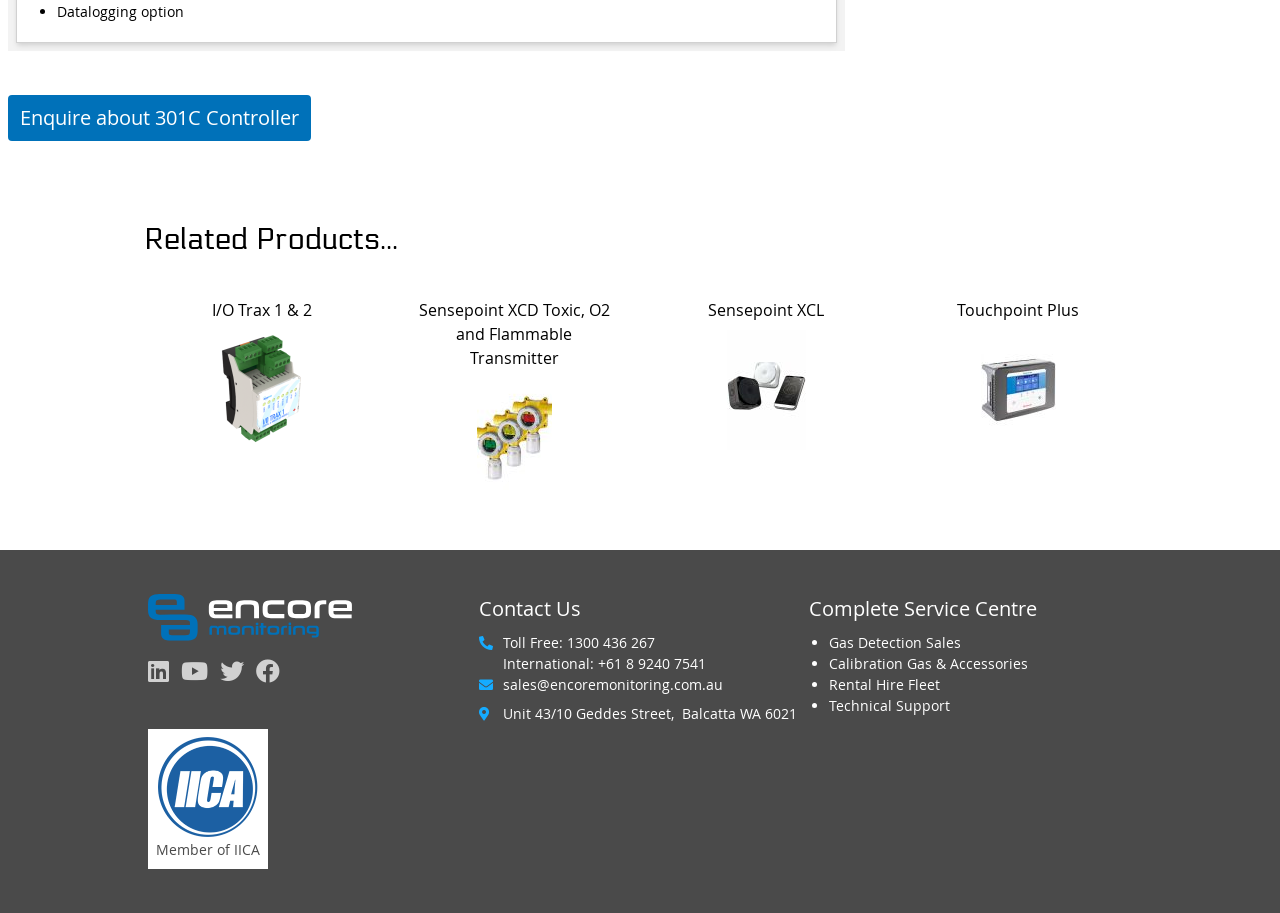What is the contact phone number?
Answer the question with a single word or phrase, referring to the image.

1300 436 267